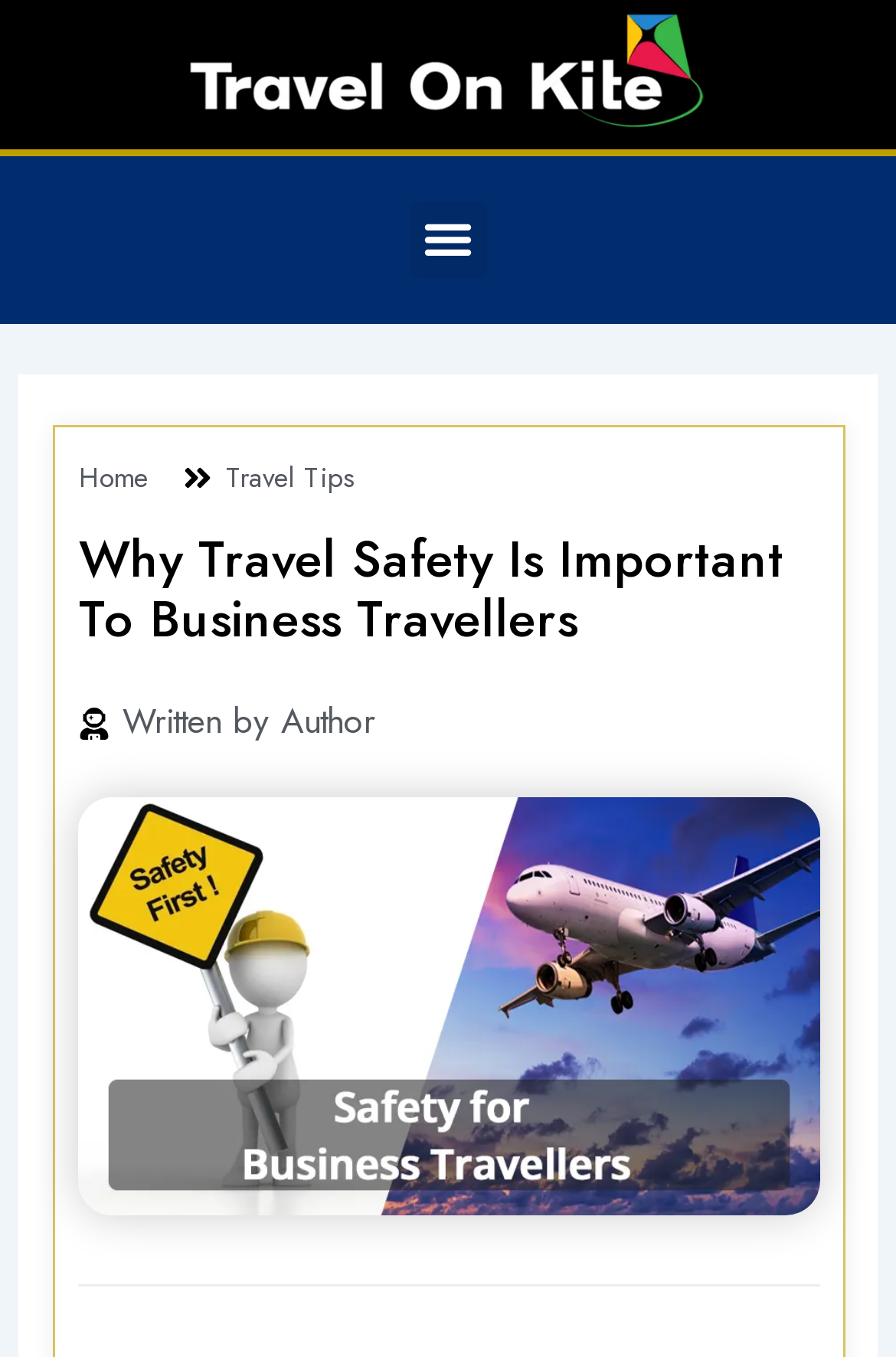Offer a meticulous caption that includes all visible features of the webpage.

The webpage is about the importance of travel safety for business travelers. At the top left corner, there is a TOK Logo, which is both a link and an image. Next to it, on the right, is a Menu Toggle button that is not expanded. 

Below the logo, there are three links: Home, Travel Tips, and Written by Author, which are aligned horizontally and positioned near the top of the page. 

The main content of the webpage is a heading that reads "Why Travel Safety Is Important To Business Travellers", which spans across the majority of the page's width. 

Below the heading, there is a large image that takes up most of the remaining space on the page, also titled "Why Travel Safety is Important to Business Travellers".